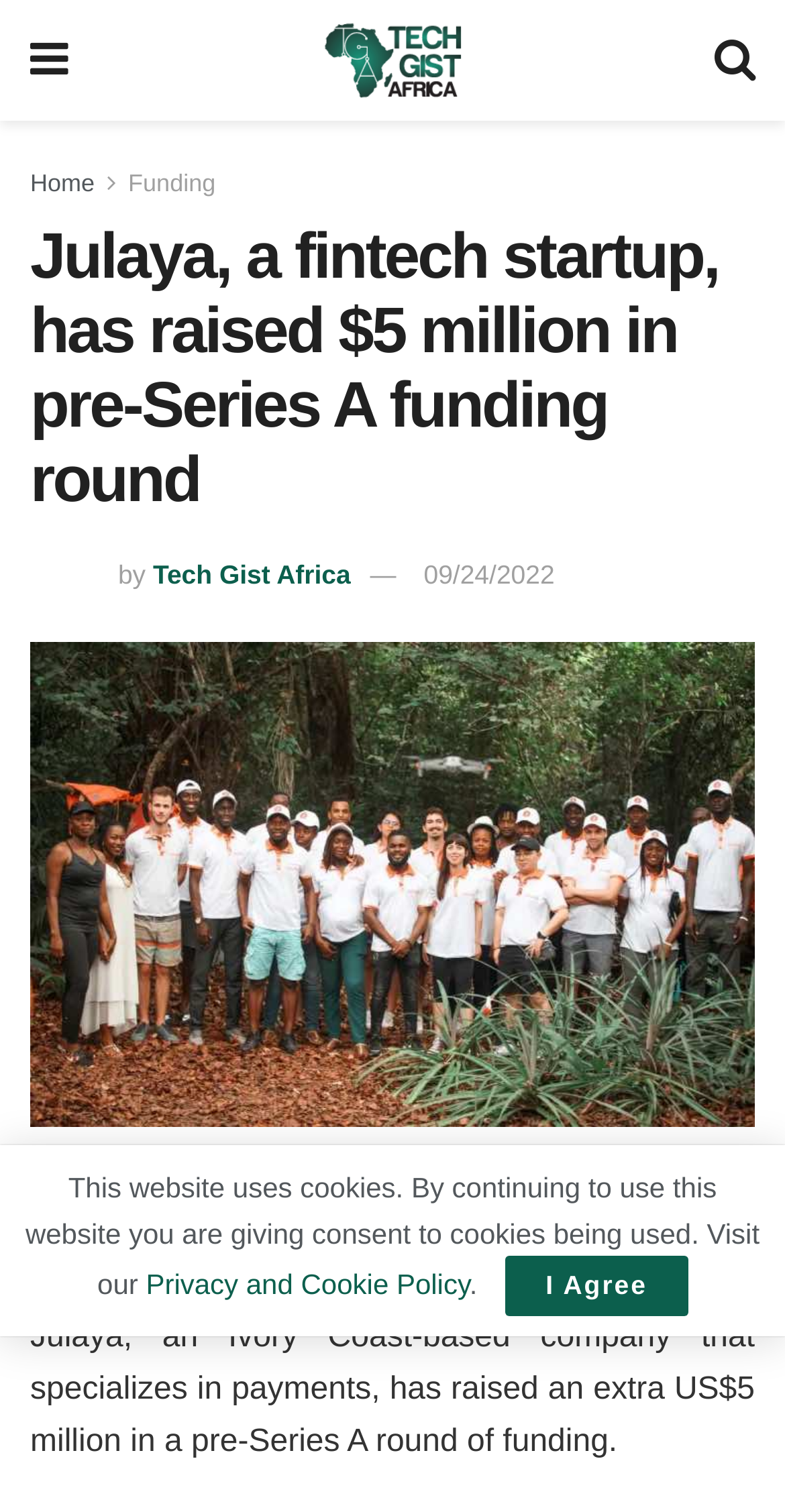What is the name of the news website?
Based on the screenshot, give a detailed explanation to answer the question.

The name of the news website is mentioned in the link 'Tech Gist Africa' and also in the image 'Tech Gist Africa'.